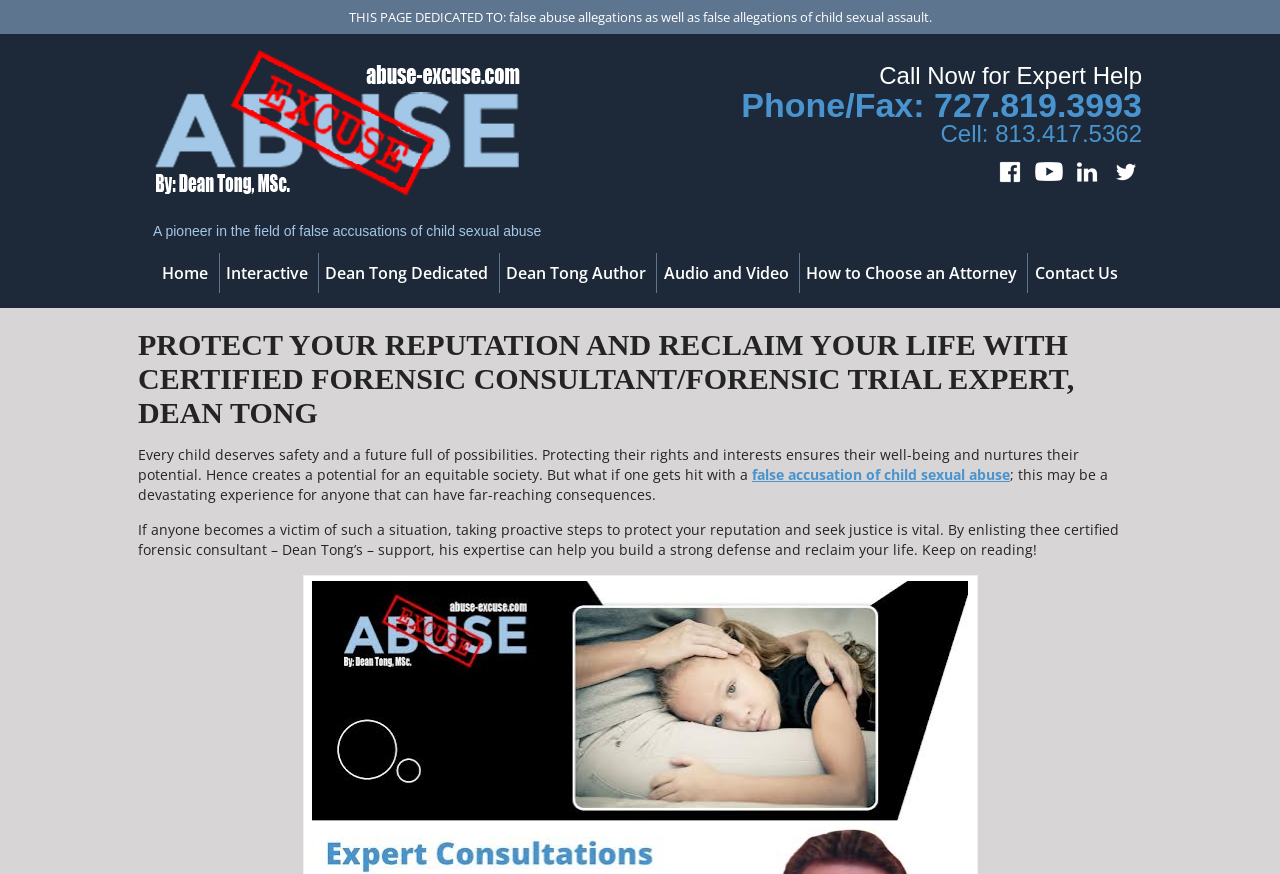Can you show the bounding box coordinates of the region to click on to complete the task described in the instruction: "Visit the Facebook page"?

[0.777, 0.179, 0.802, 0.21]